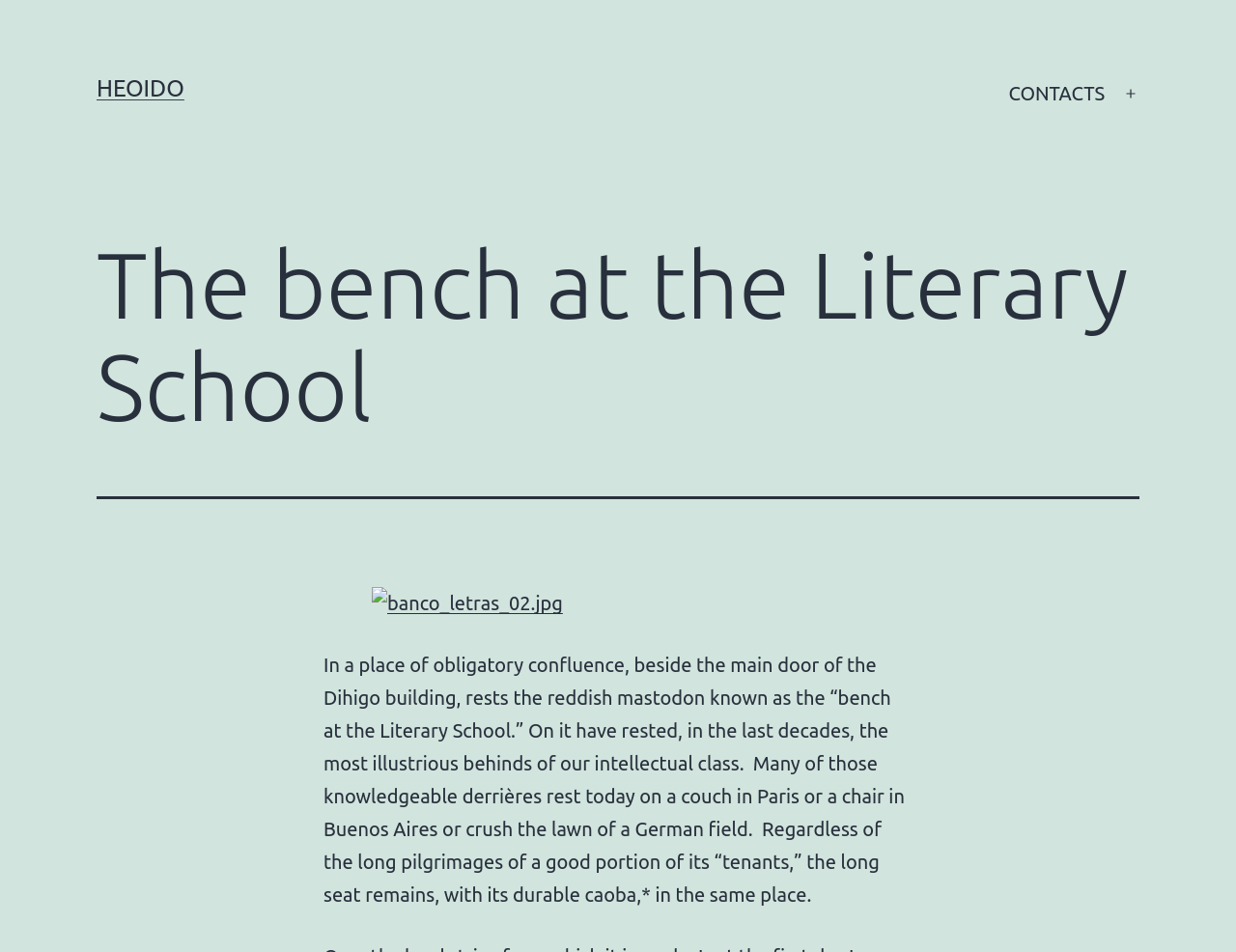What is the main heading of this webpage? Please extract and provide it.

The bench at the Literary School